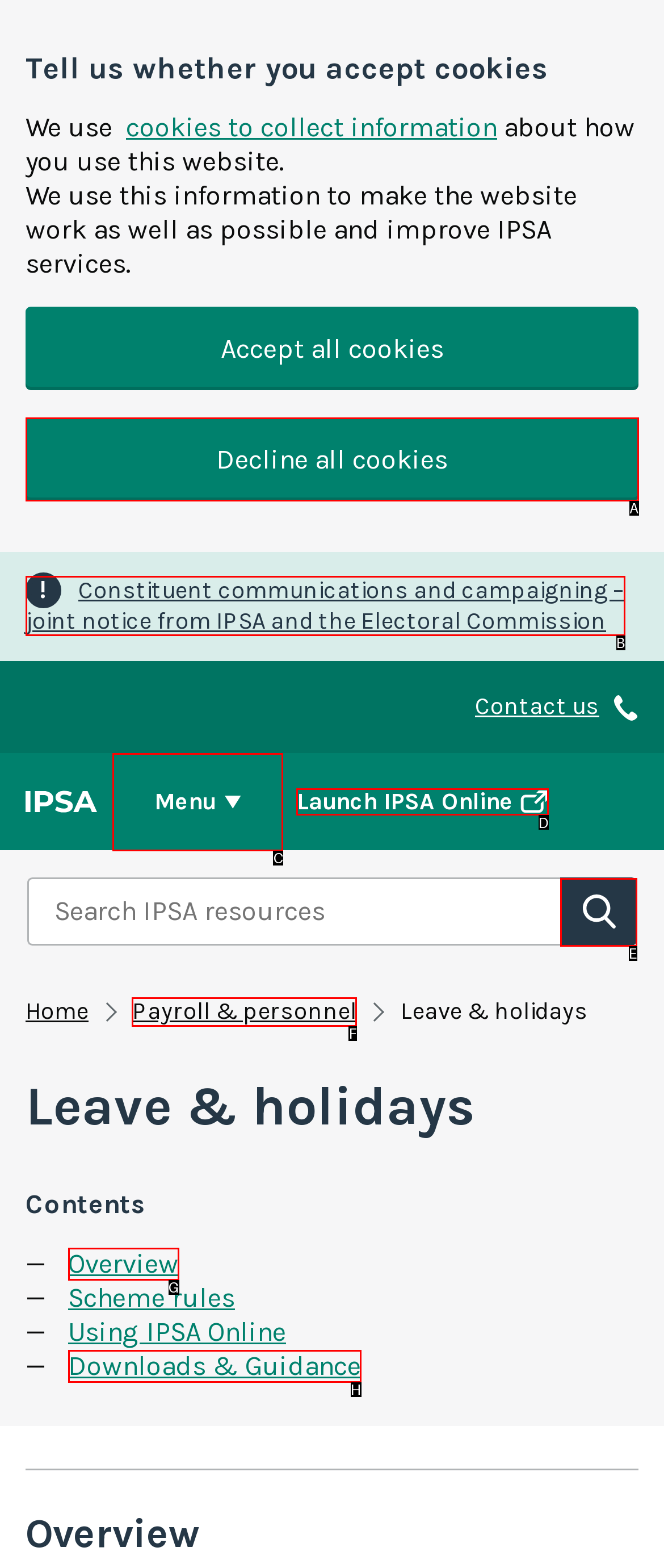Which HTML element should be clicked to complete the task: Launch IPSA Online? Answer with the letter of the corresponding option.

D